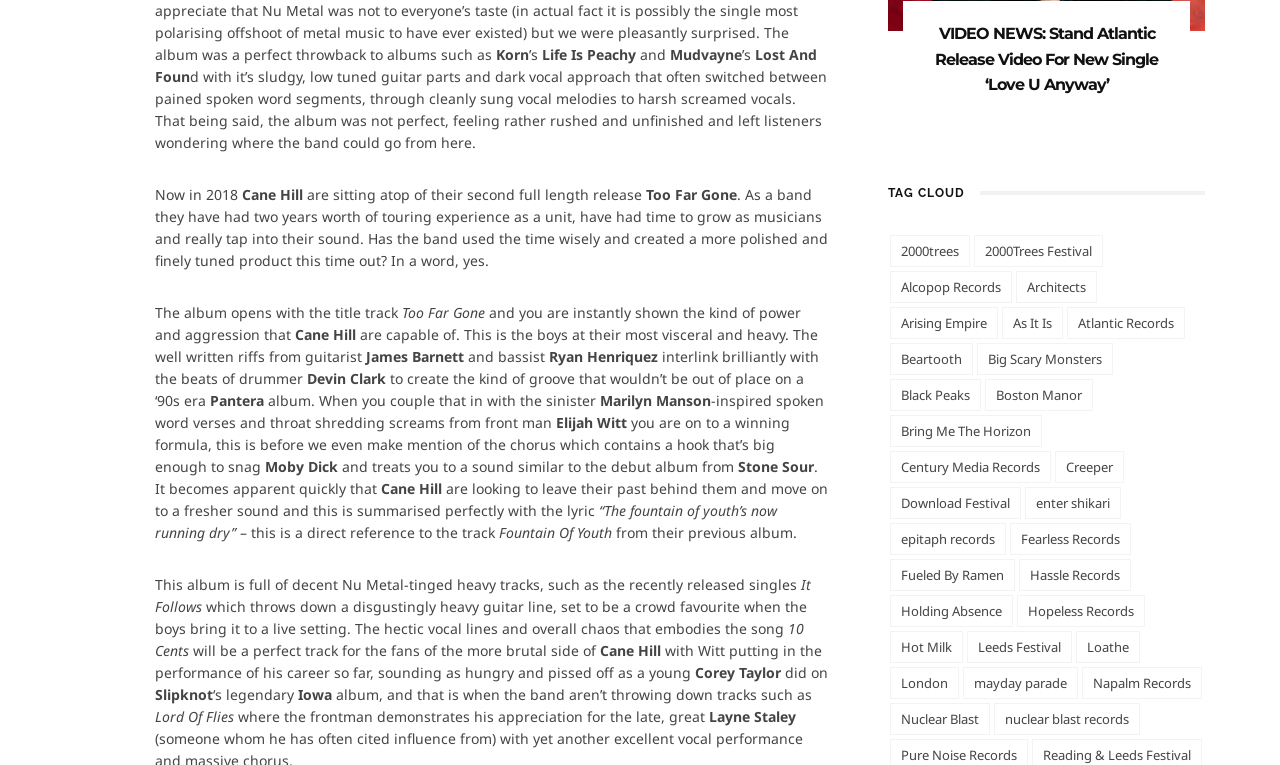Find the bounding box coordinates of the clickable area that will achieve the following instruction: "Click on the 'Hopeless Records (87 items)' link".

[0.795, 0.778, 0.895, 0.82]